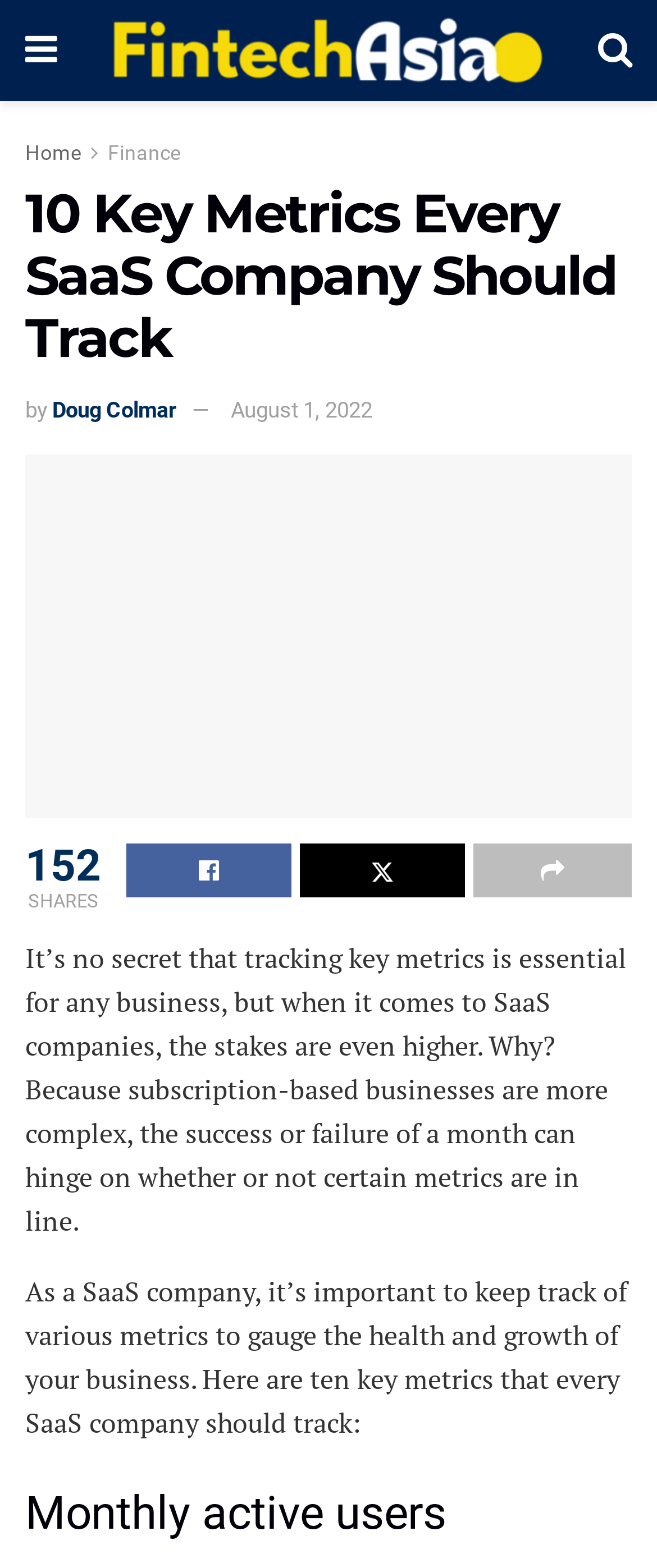Based on the element description "Share on Facebook", predict the bounding box coordinates of the UI element.

[0.192, 0.538, 0.444, 0.573]